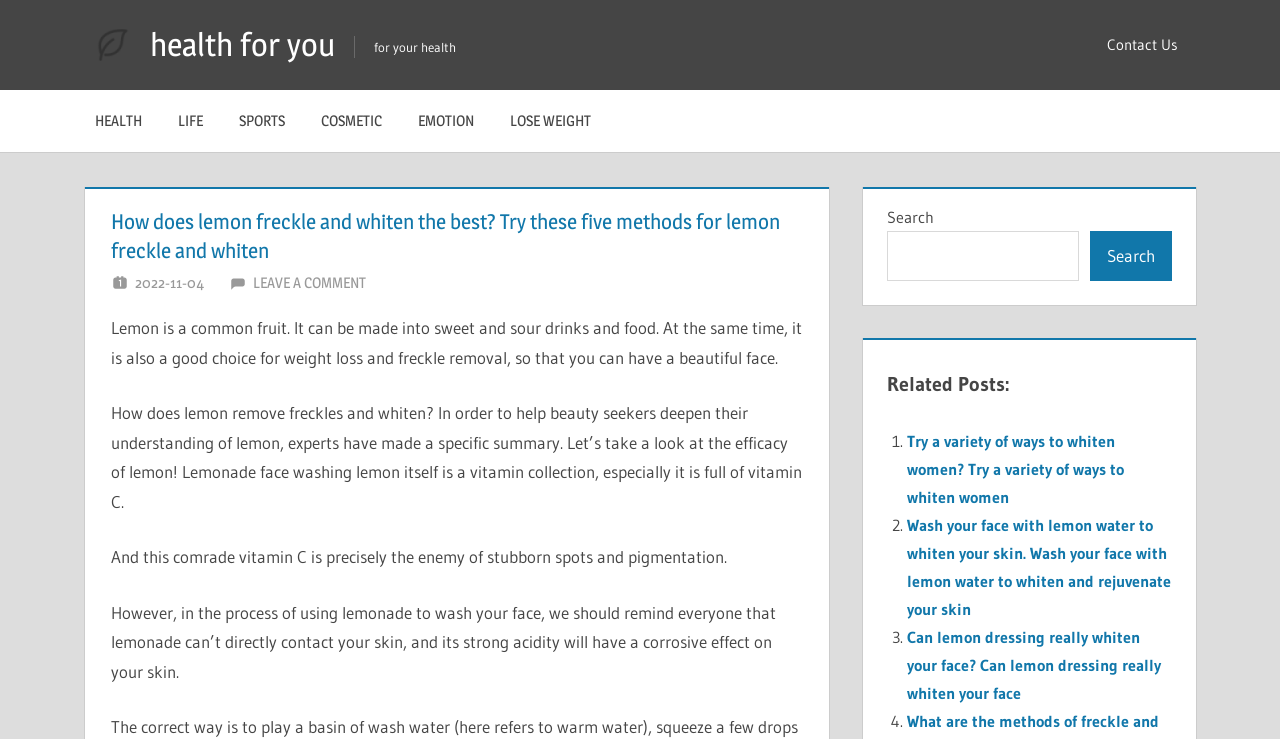What should be reminded when using lemonade to wash face?
Kindly offer a detailed explanation using the data available in the image.

The webpage reminds that when using lemonade to wash face, lemonade can't directly contact skin, and its strong acidity will have a corrosive effect on skin, which is mentioned in the static text 'However, in the process of using lemonade to wash your face, we should remind everyone that lemonade can’t directly contact your skin, and its strong acidity will have a corrosive effect on your skin.'